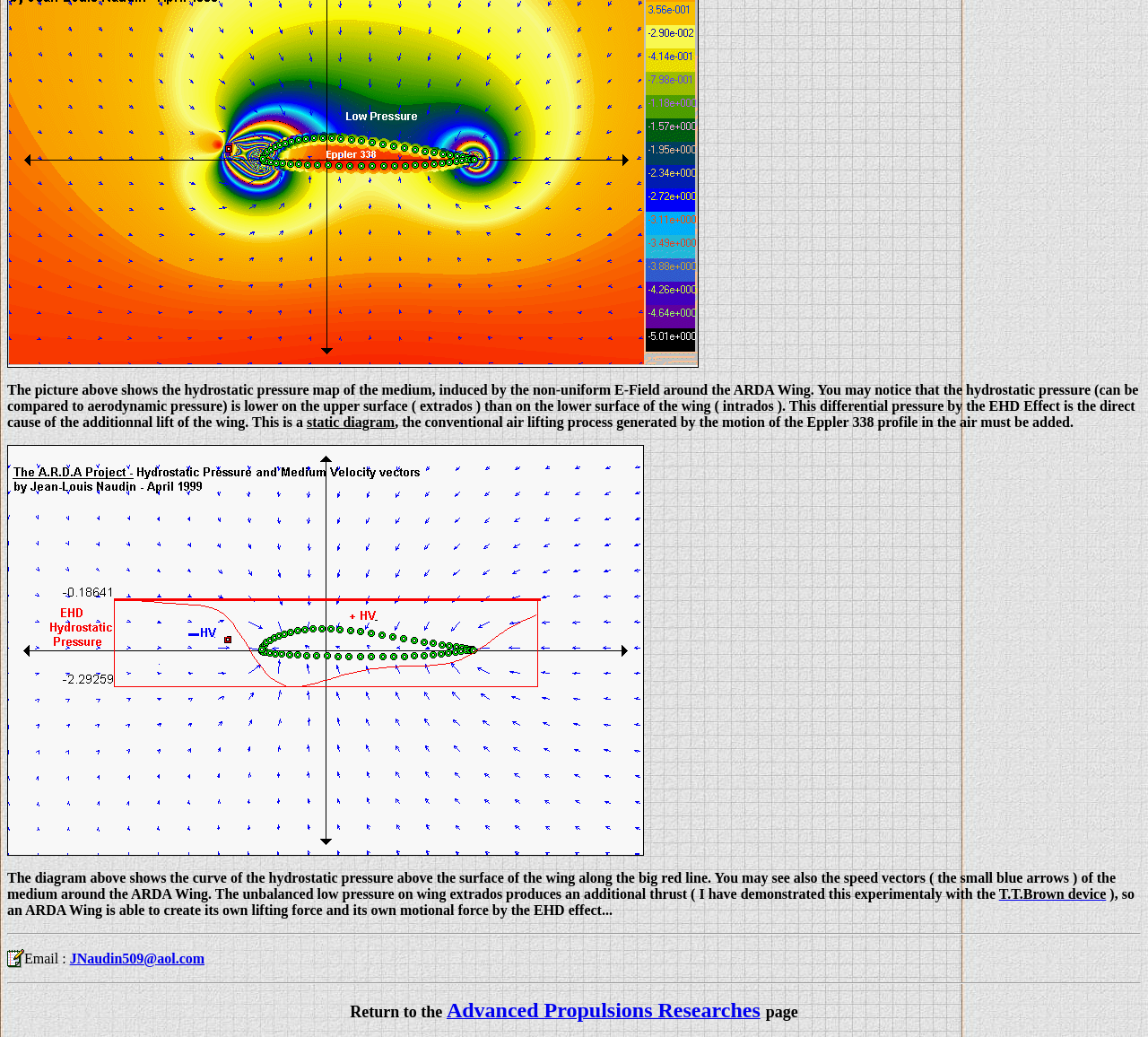Given the element description T.T.Brown device, predict the bounding box coordinates for the UI element in the webpage screenshot. The format should be (top-left x, top-left y, bottom-right x, bottom-right y), and the values should be between 0 and 1.

[0.87, 0.855, 0.964, 0.869]